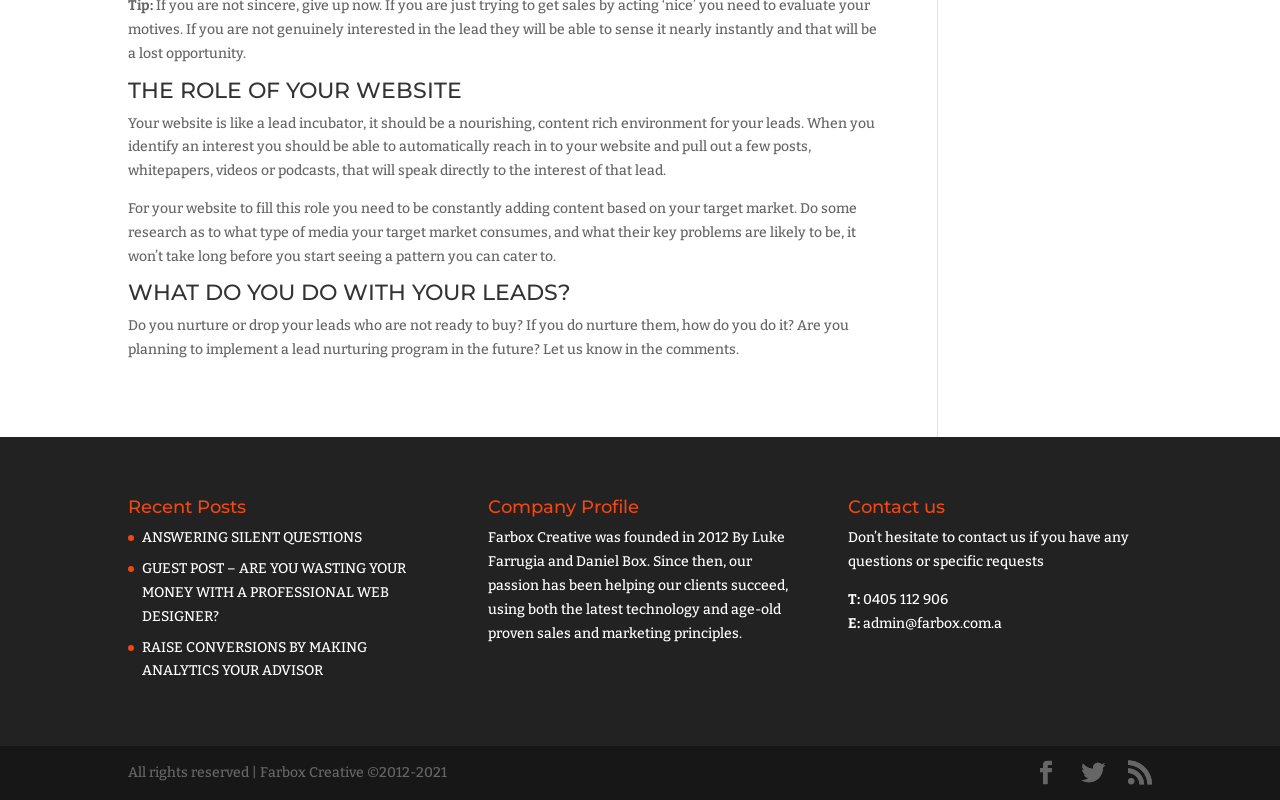Please determine the bounding box of the UI element that matches this description: admin@farbox.com.a. The coordinates should be given as (top-left x, top-left y, bottom-right x, bottom-right y), with all values between 0 and 1.

[0.674, 0.768, 0.783, 0.79]